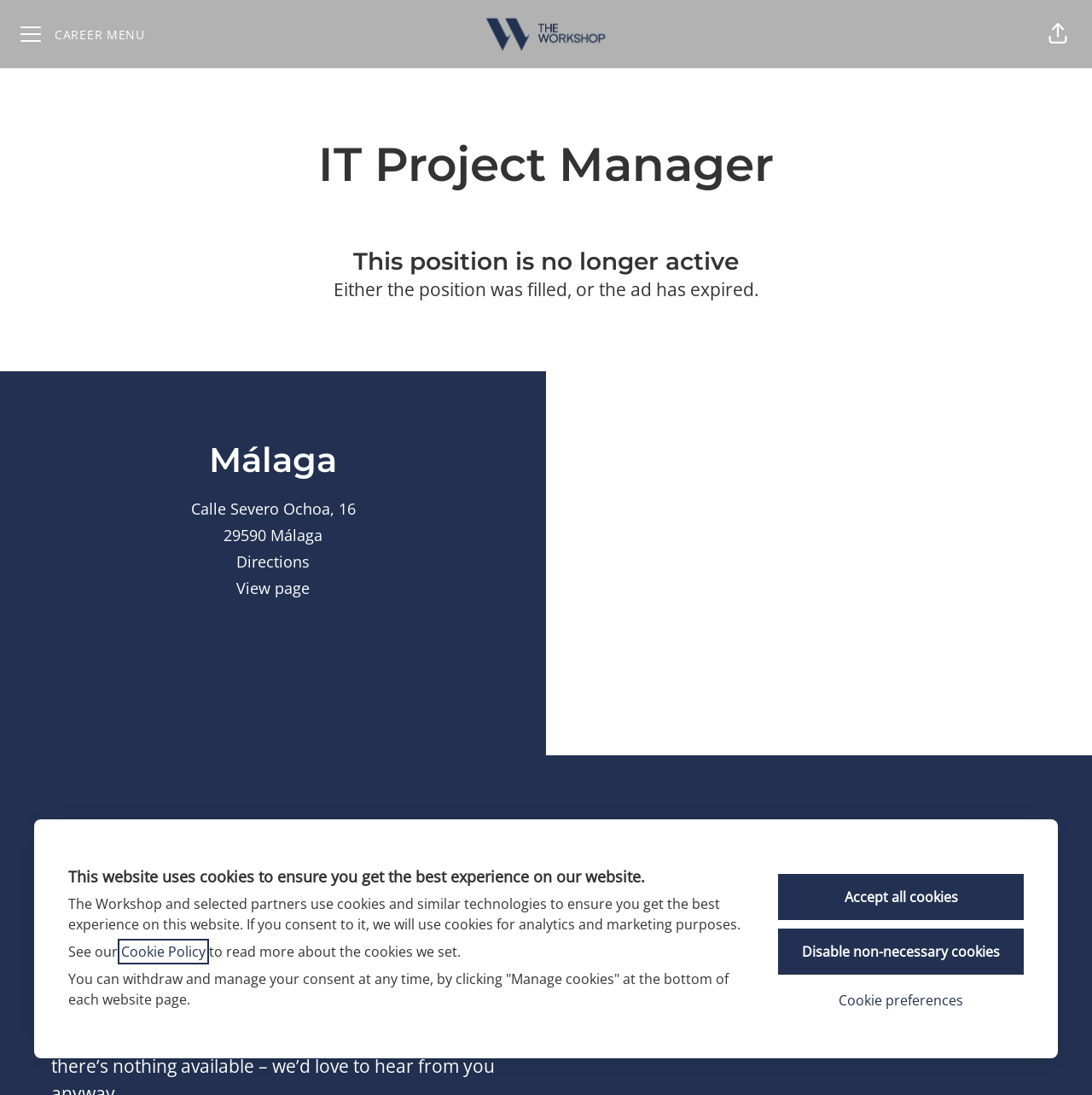Where is the location of the job?
Using the image, elaborate on the answer with as much detail as possible.

I found the answer by looking at the heading 'Málaga' which is a separate section on the webpage, and it is accompanied by an address and other location-related information.